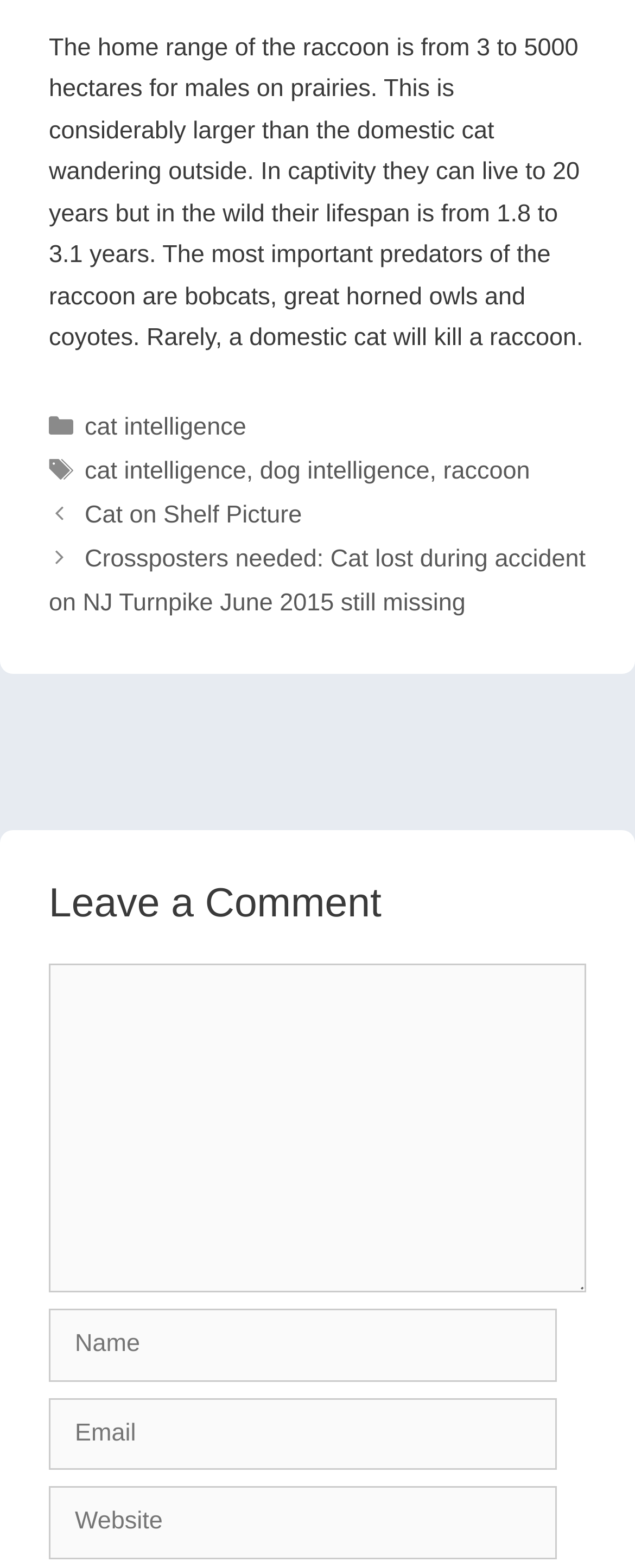Locate the bounding box coordinates of the area that needs to be clicked to fulfill the following instruction: "Click the link to read about raccoon". The coordinates should be in the format of four float numbers between 0 and 1, namely [left, top, right, bottom].

[0.698, 0.292, 0.835, 0.309]